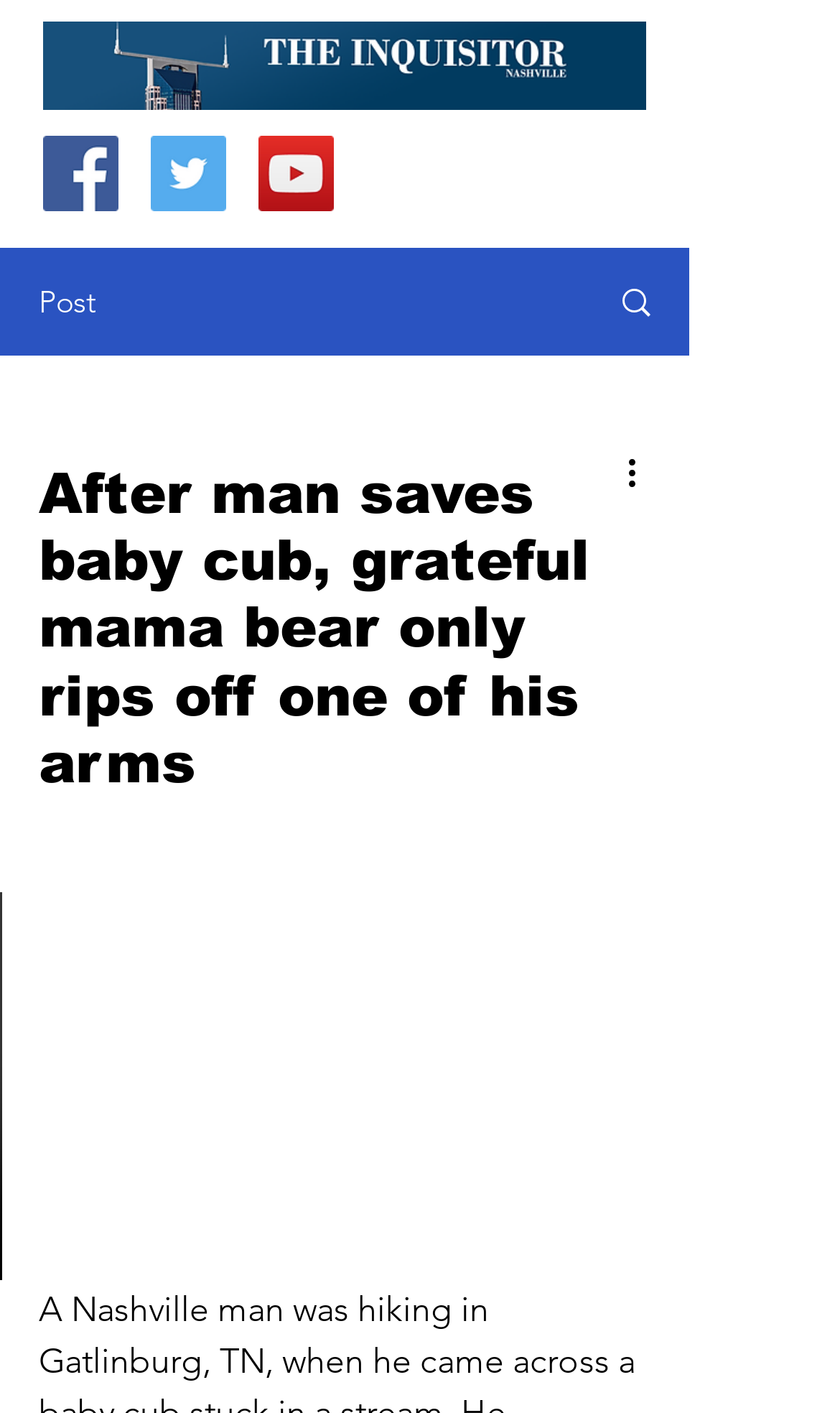How many links are there in the post section?
Provide a one-word or short-phrase answer based on the image.

1